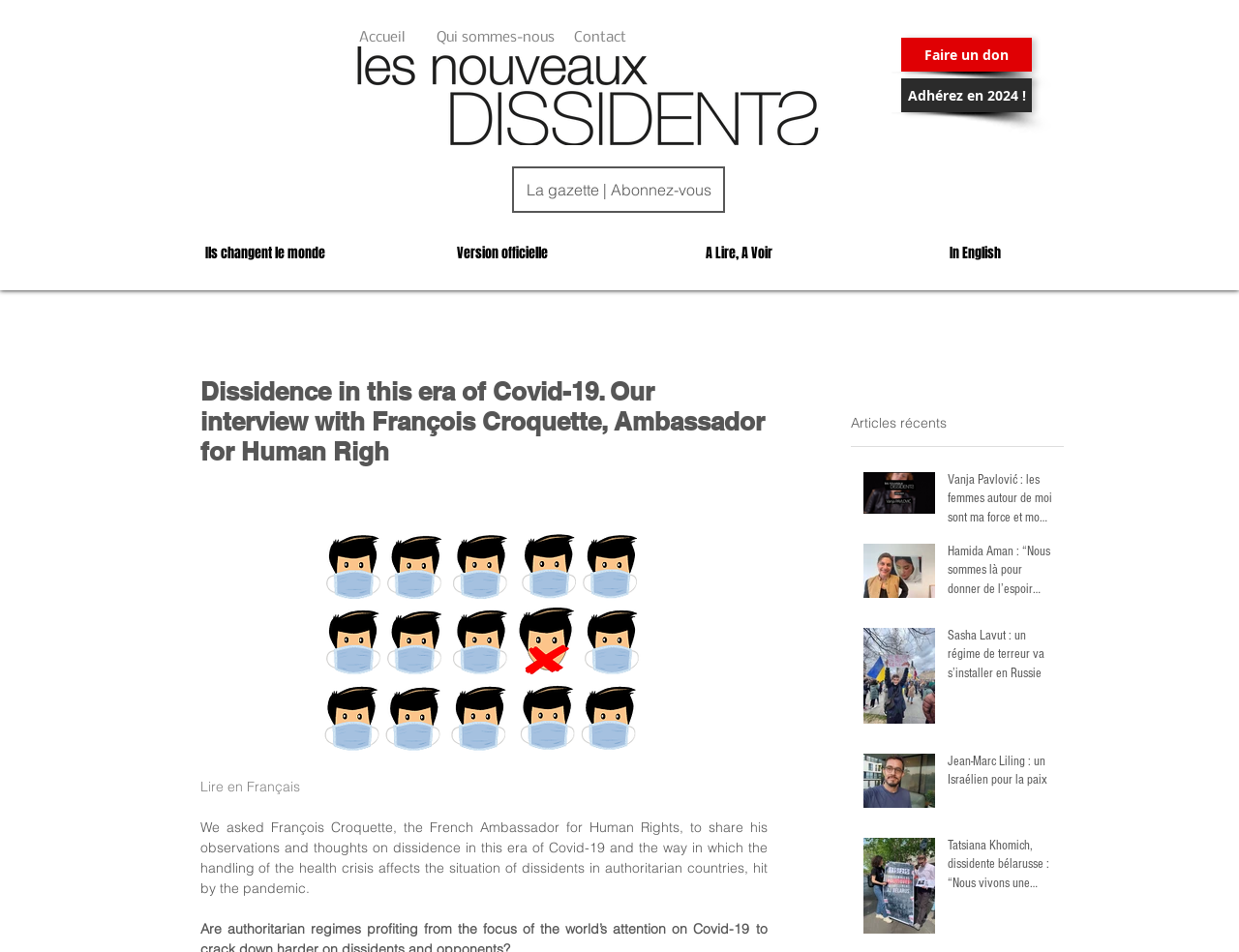Please find the bounding box coordinates of the section that needs to be clicked to achieve this instruction: "Click on the link to read in English".

[0.691, 0.253, 0.882, 0.279]